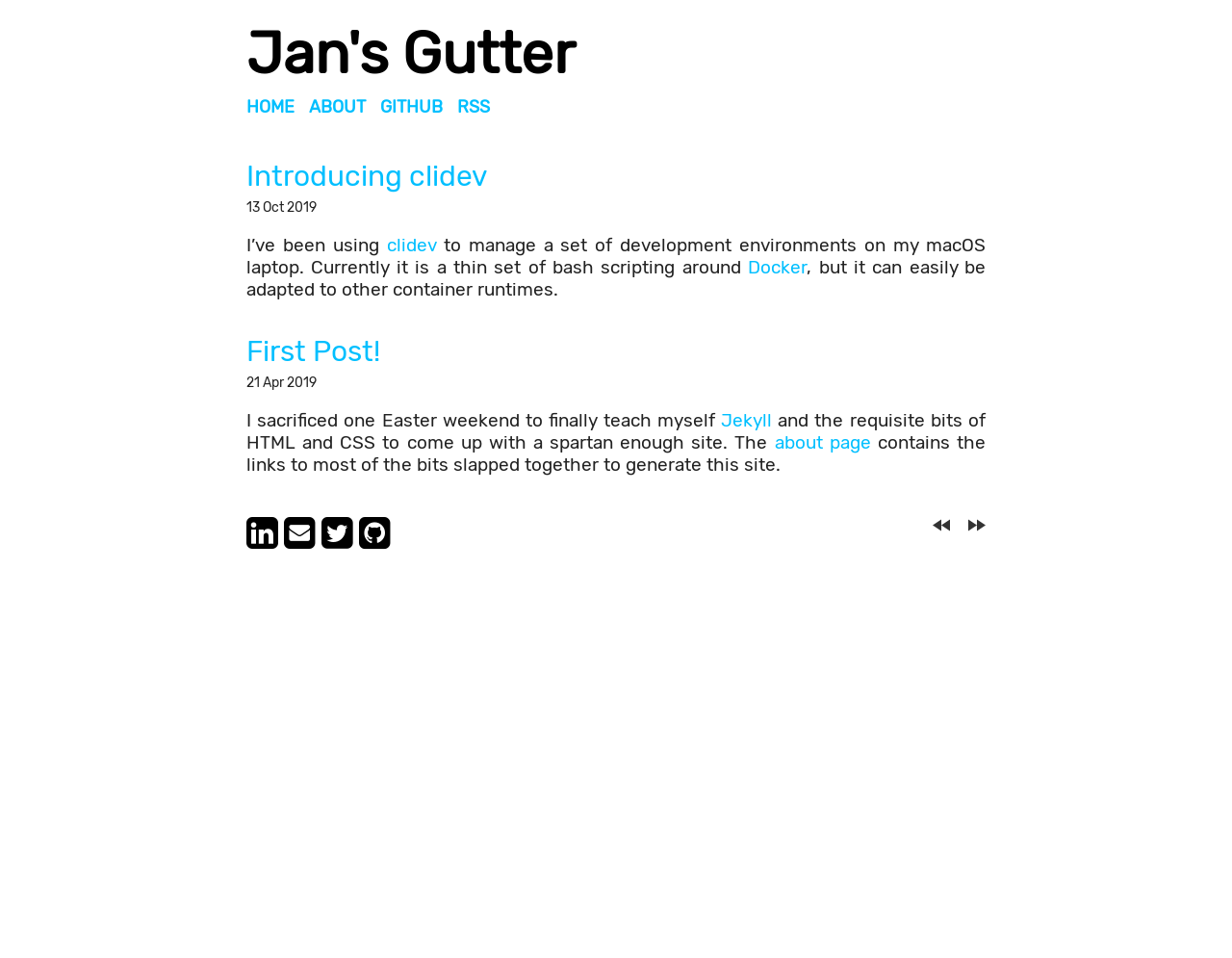Utilize the details in the image to thoroughly answer the following question: What is the topic of the first post?

The first post is titled 'First Post!' and mentions 'Jekyll' which is a static site generator, indicating that the topic of the post is related to Jekyll.